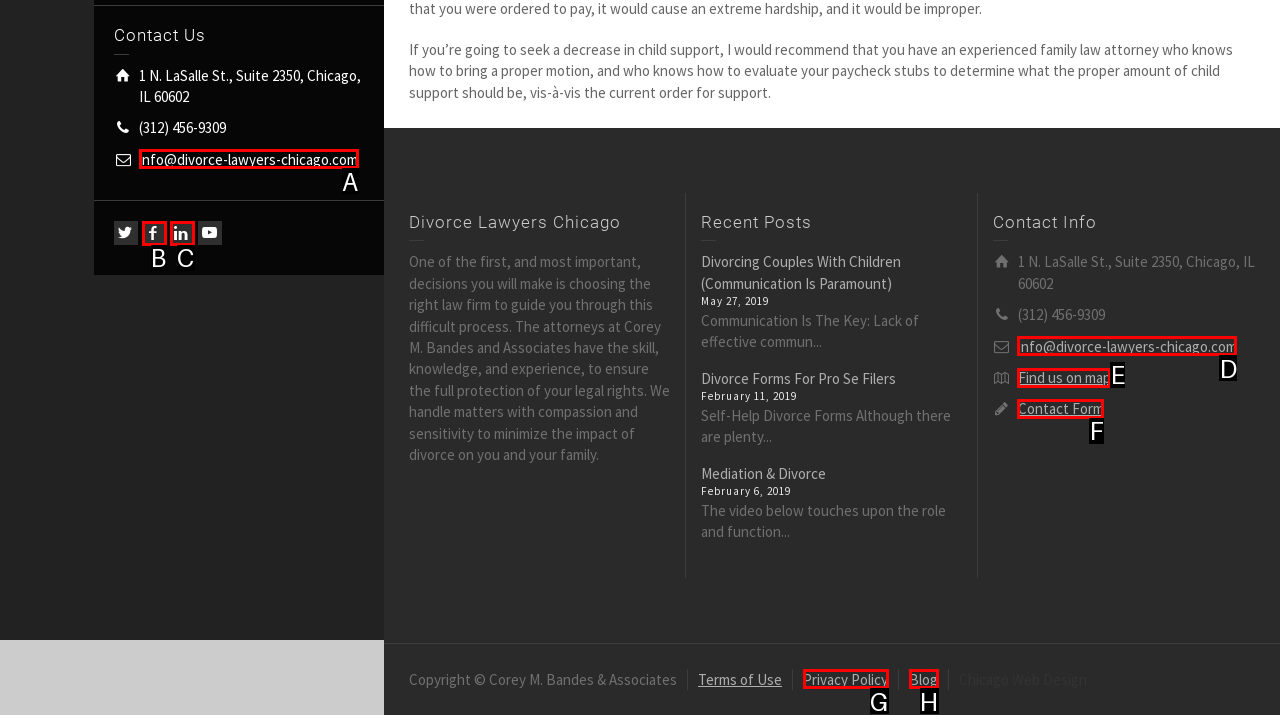Tell me which option best matches this description: info@divorce-lawyers-chicago.com
Answer with the letter of the matching option directly from the given choices.

D